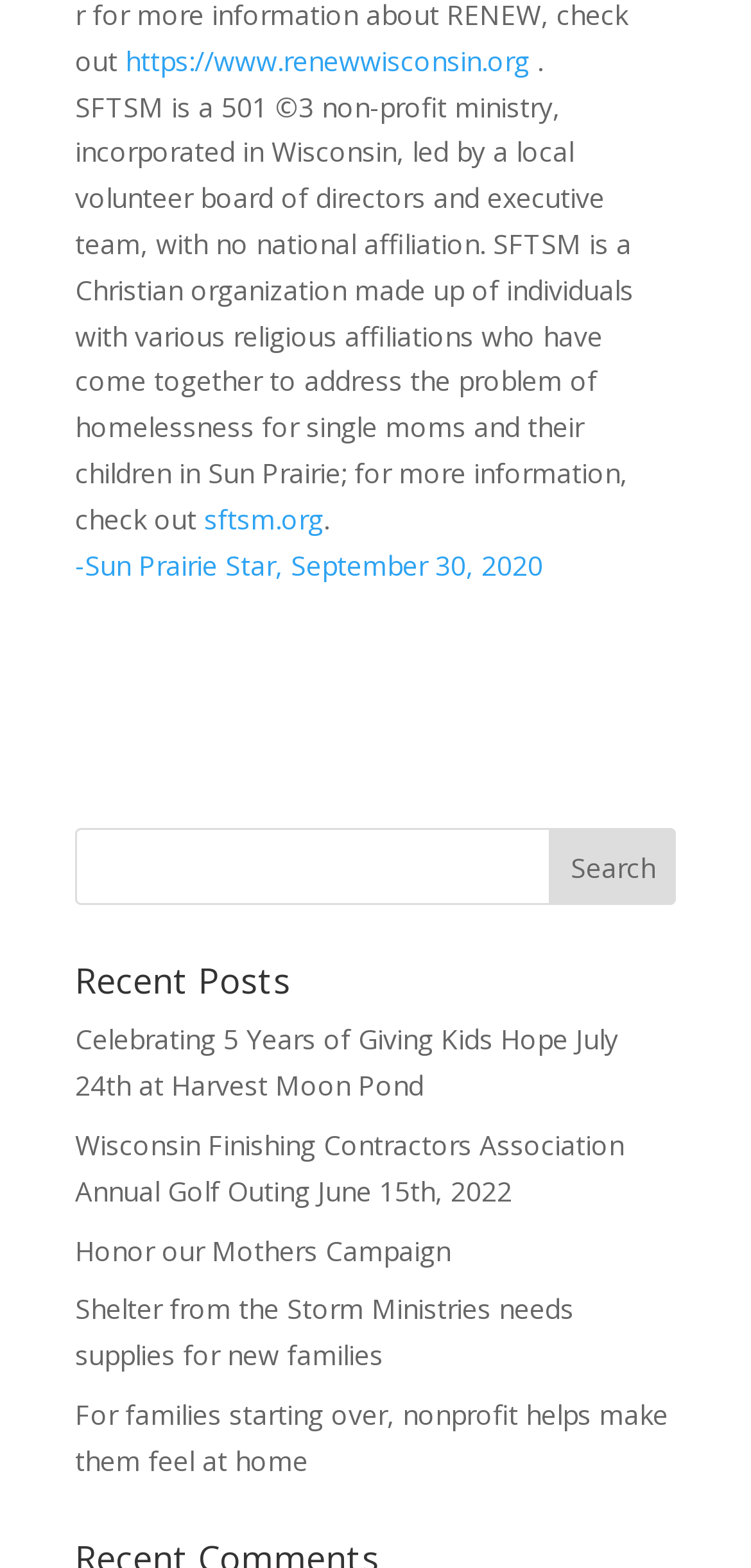Please specify the bounding box coordinates of the clickable region necessary for completing the following instruction: "learn more about Celebrating 5 Years of Giving Kids Hope". The coordinates must consist of four float numbers between 0 and 1, i.e., [left, top, right, bottom].

[0.1, 0.651, 0.823, 0.704]